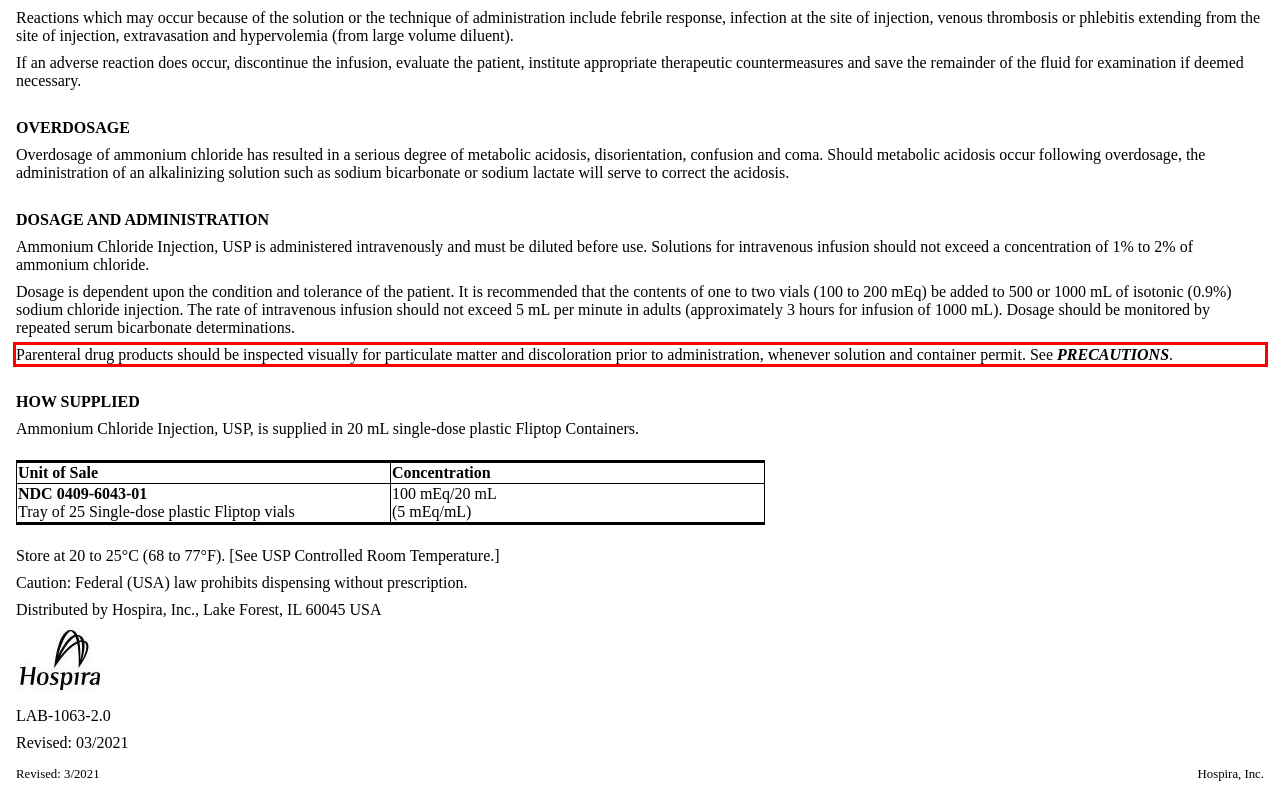Within the screenshot of the webpage, there is a red rectangle. Please recognize and generate the text content inside this red bounding box.

Parenteral drug products should be inspected visually for particulate matter and discoloration prior to administration, whenever solution and container permit. See PRECAUTIONS.